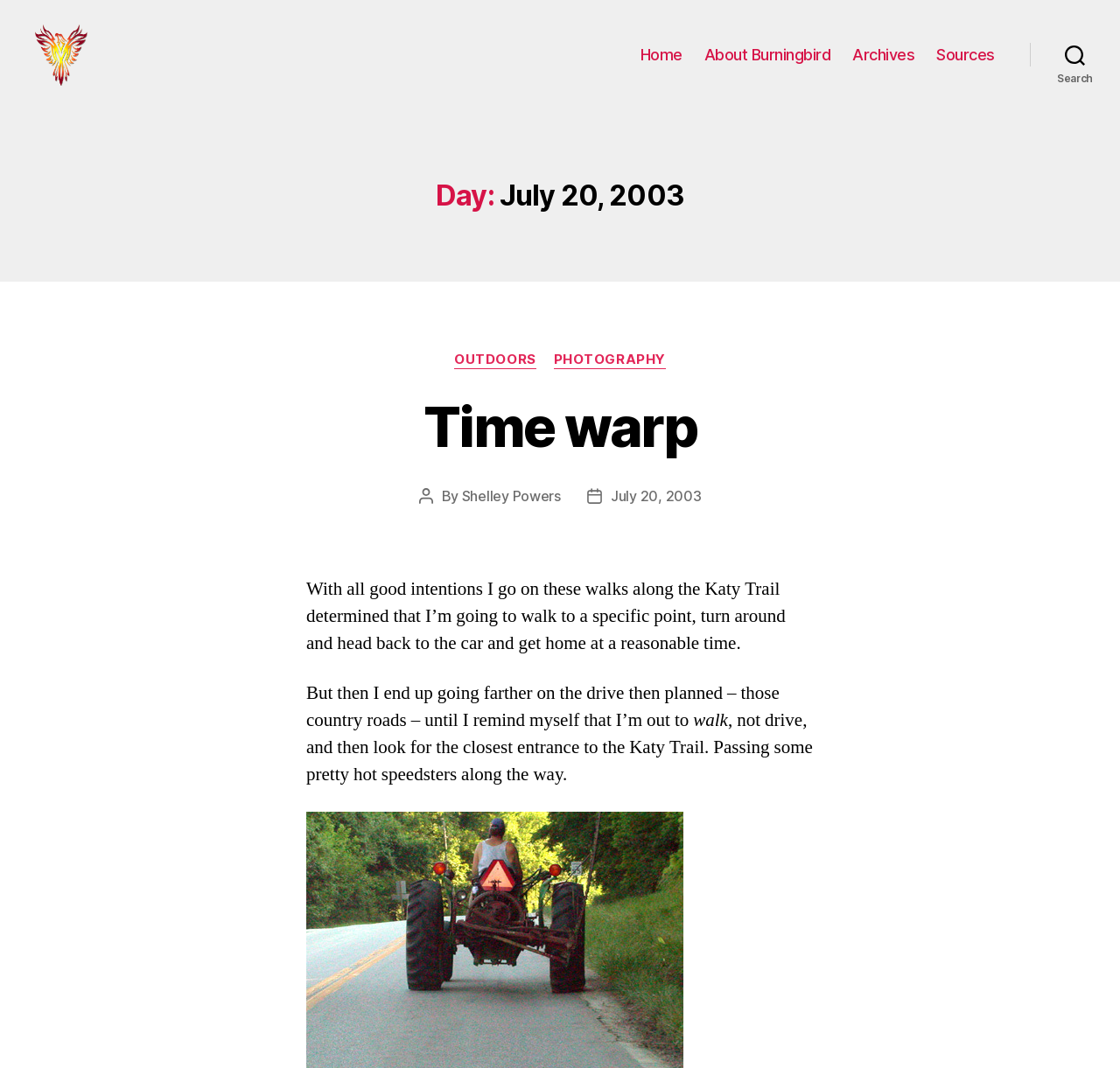Please find and give the text of the main heading on the webpage.

Day: July 20, 2003